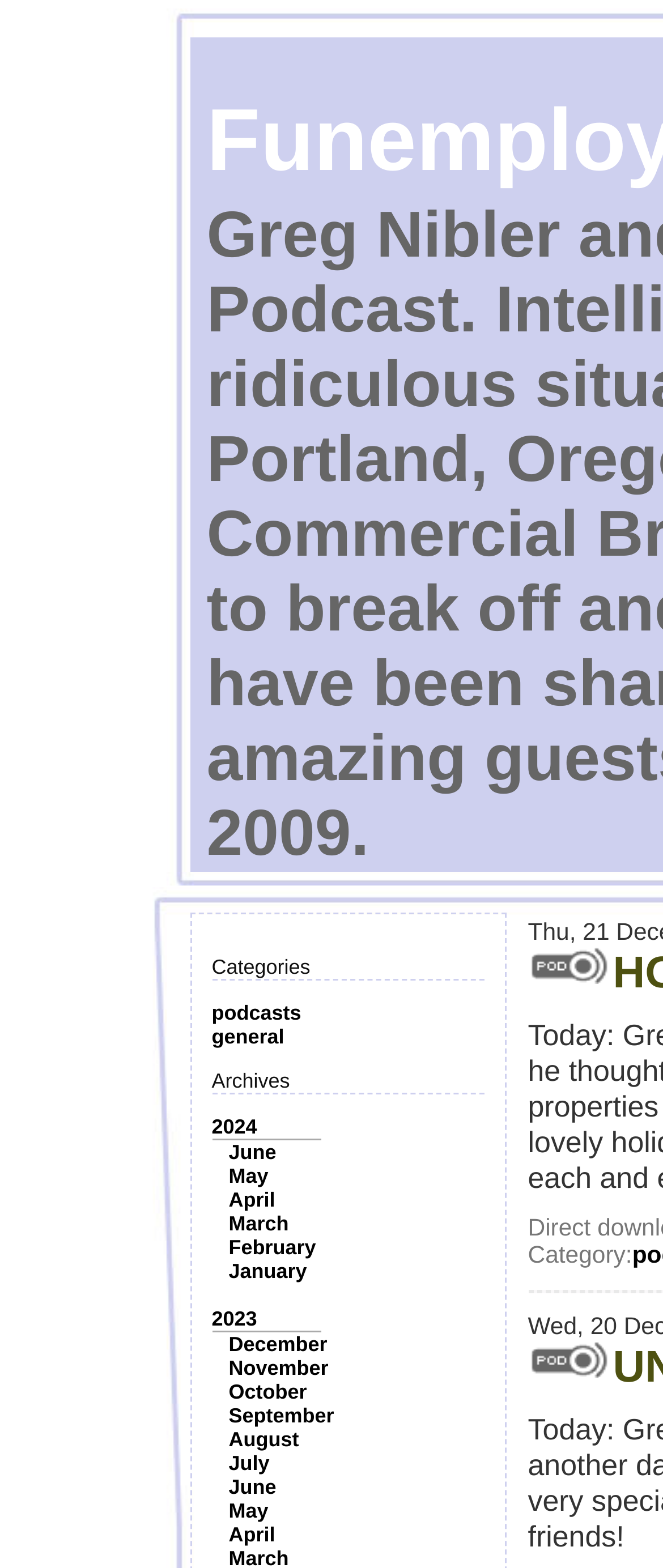Identify the bounding box coordinates for the region of the element that should be clicked to carry out the instruction: "check Category". The bounding box coordinates should be four float numbers between 0 and 1, i.e., [left, top, right, bottom].

[0.796, 0.792, 0.954, 0.81]